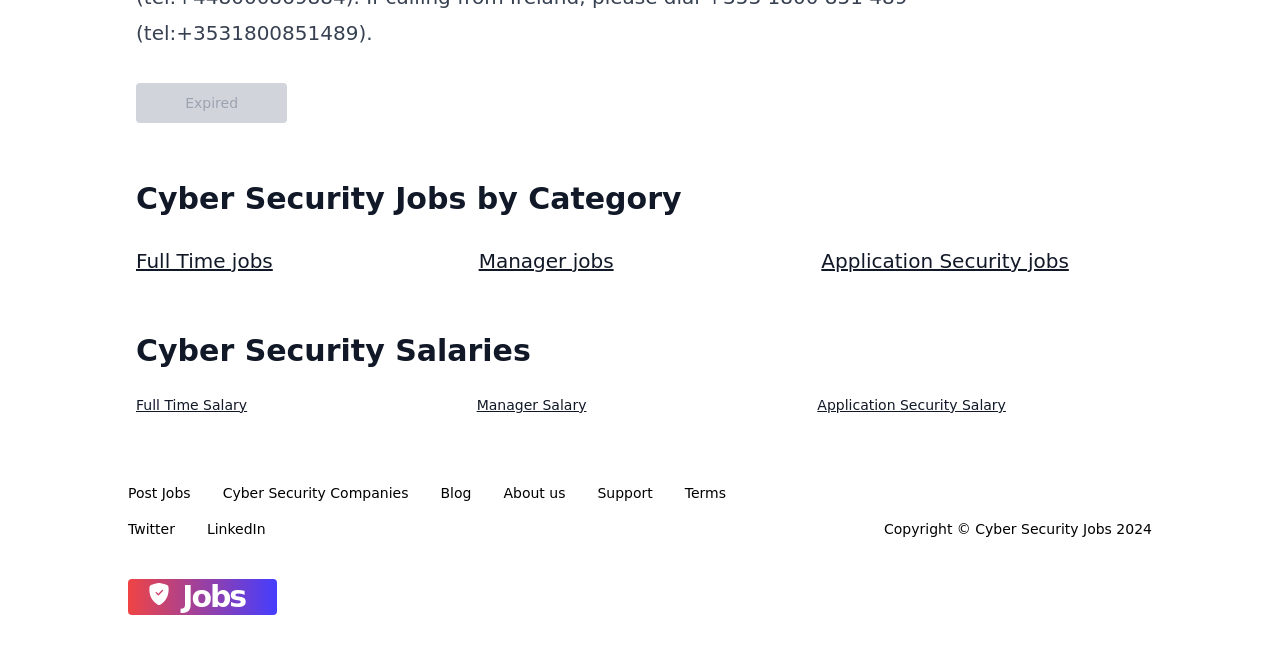Find and specify the bounding box coordinates that correspond to the clickable region for the instruction: "Read the blog".

[0.344, 0.737, 0.368, 0.768]